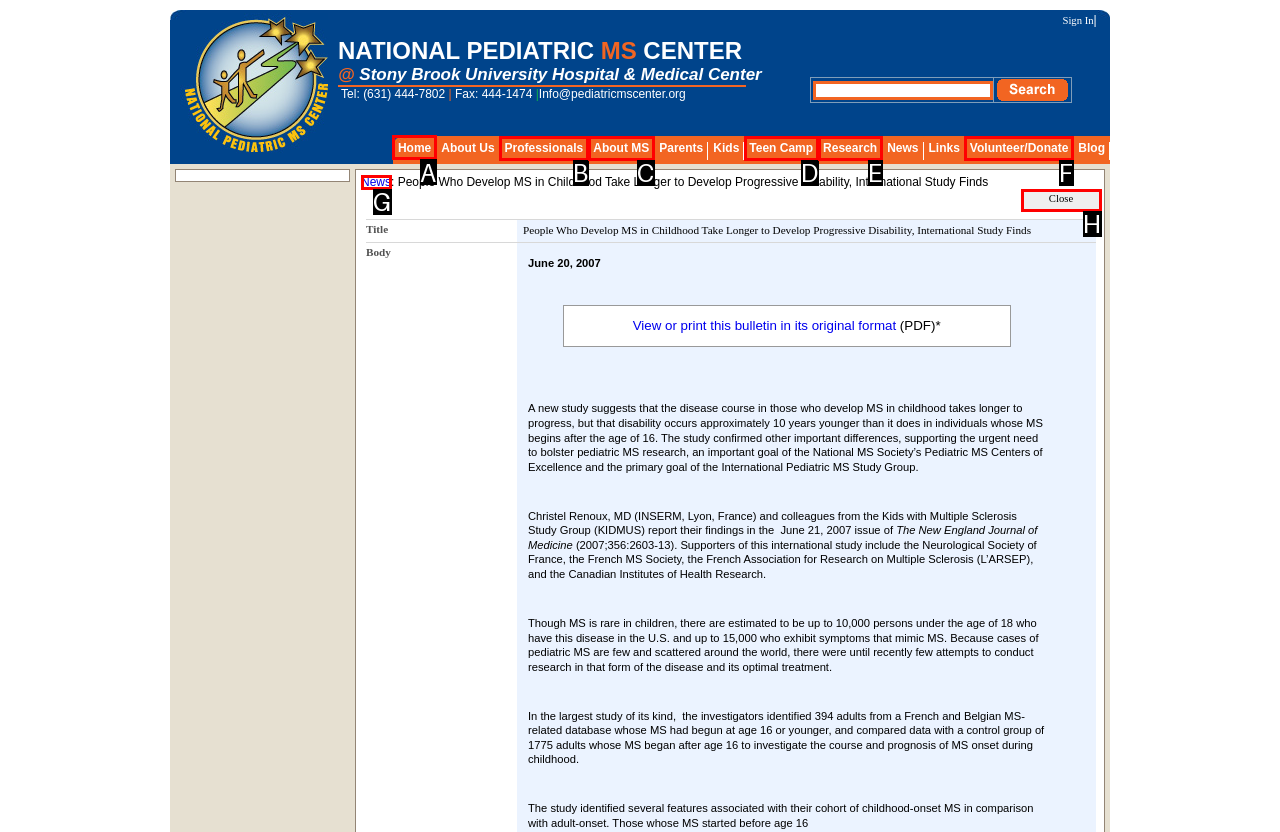Which option should be clicked to complete this task: Go to Home
Reply with the letter of the correct choice from the given choices.

A